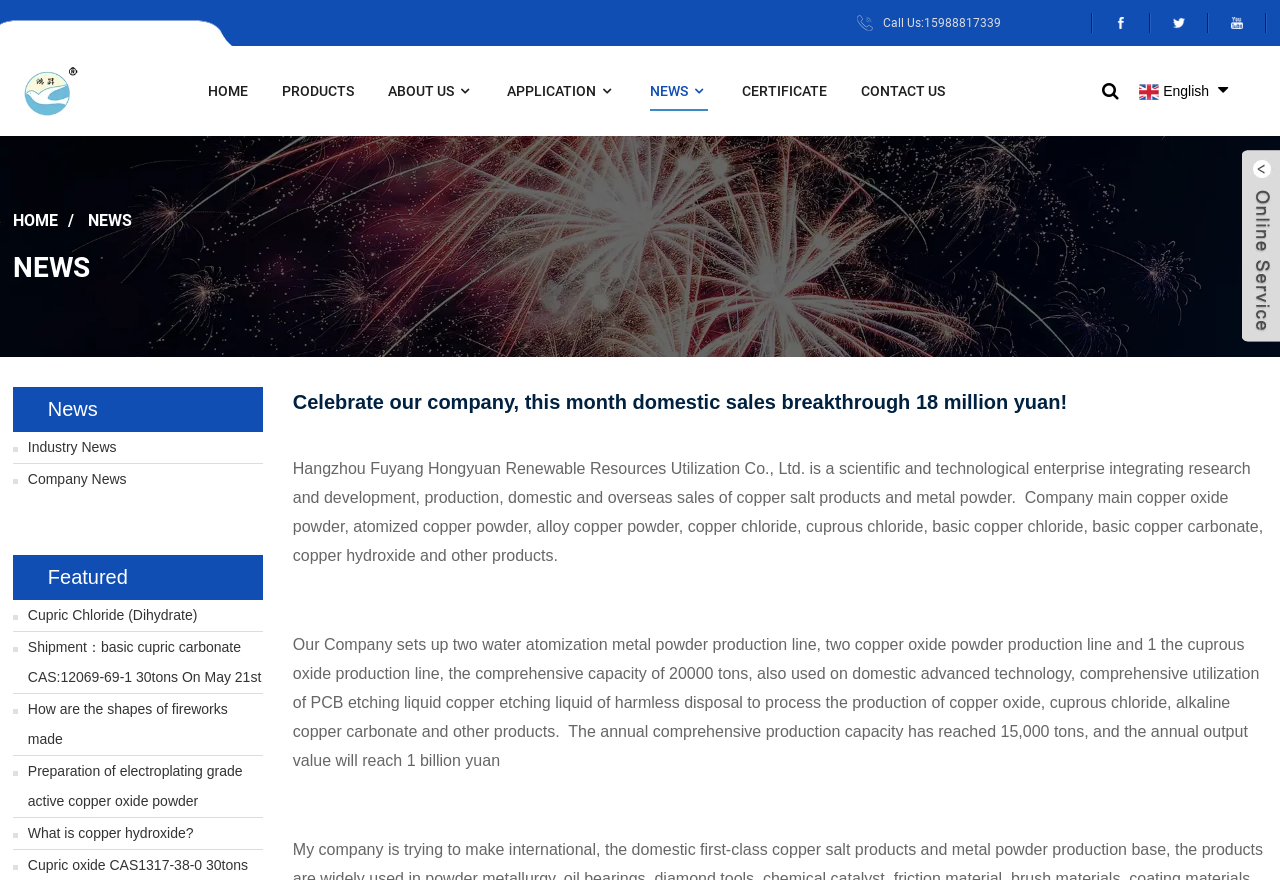Please find the bounding box coordinates of the element that must be clicked to perform the given instruction: "View the company news". The coordinates should be four float numbers from 0 to 1, i.e., [left, top, right, bottom].

[0.01, 0.491, 0.205, 0.525]